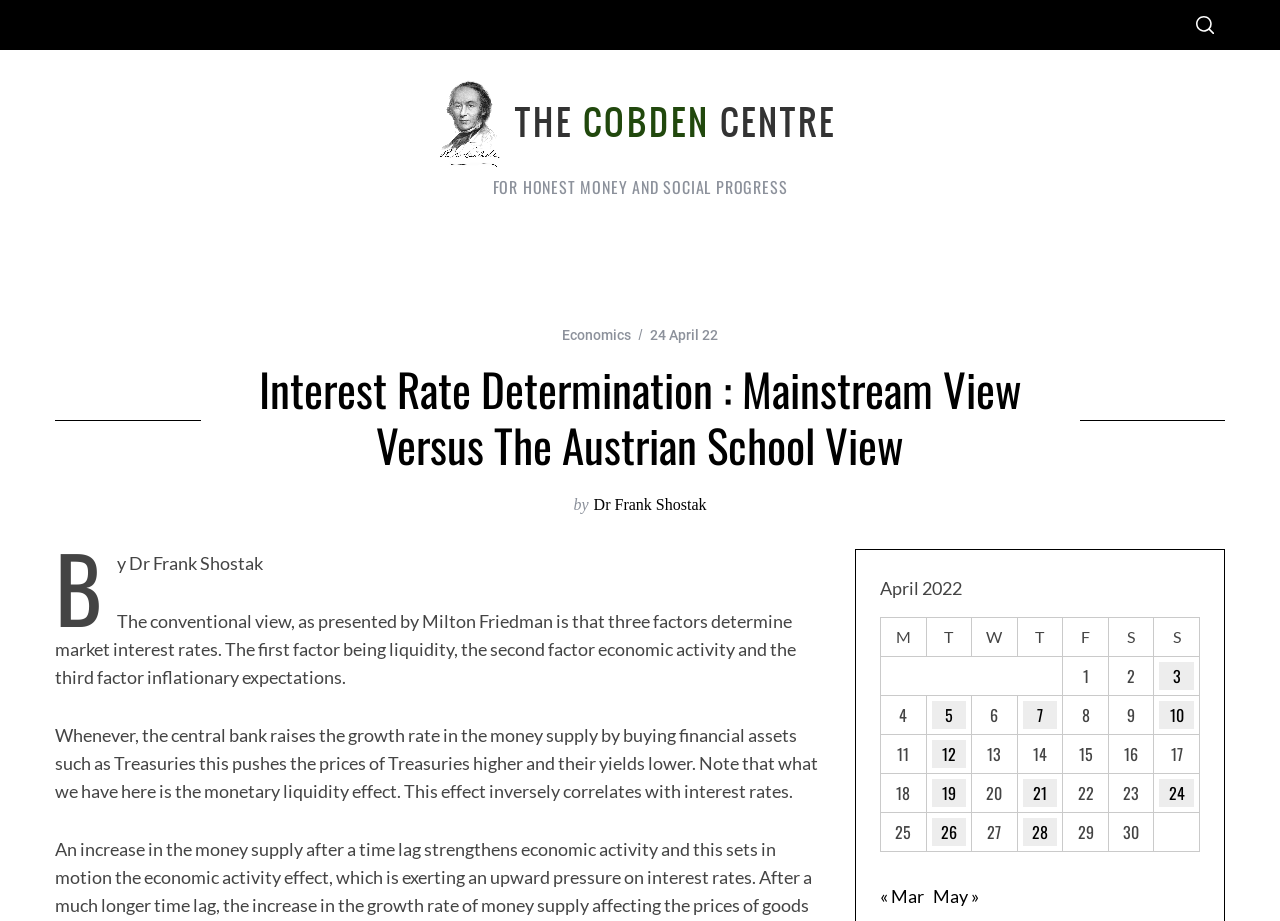Please give a succinct answer using a single word or phrase:
How many menu items are there in the main menu?

8